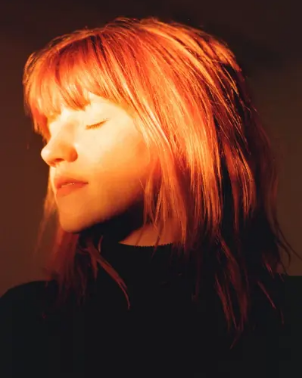What is the atmosphere of the image?
Using the image as a reference, deliver a detailed and thorough answer to the question.

The caption describes the background as 'softly blurred', which creates an 'intimate atmosphere' that draws focus to the woman's expression, suggesting a sense of closeness and warmth.